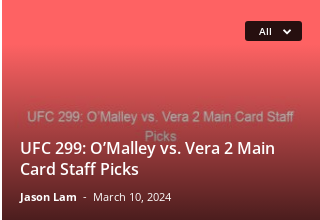Describe the scene depicted in the image with great detail.

The image features a dynamic graphic highlighting the article titled "UFC 299: O’Malley vs. Vera 2 Main Card Staff Picks." The prominent title stands out against a vivid red background, capturing the excitement surrounding UFC 299. Below the title, the author's name, Jason Lam, is displayed, along with the publication date, March 10, 2024. This design effectively conveys the anticipation for the event and the insights provided by the staff regarding the main card matchups.